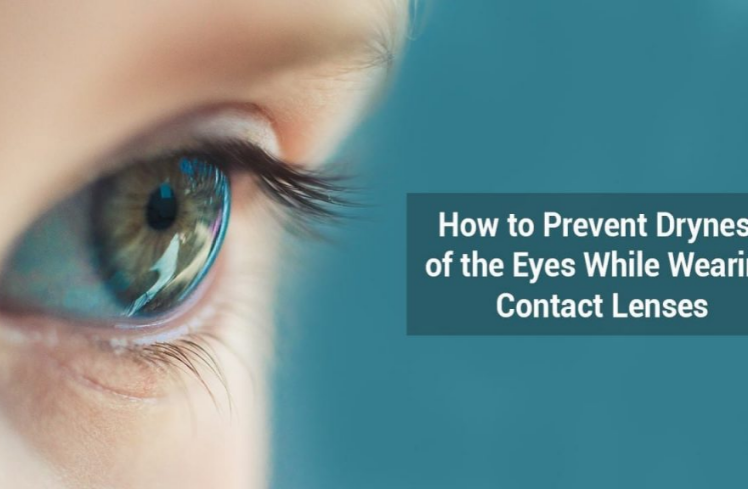Give a detailed account of the elements present in the image.

The image features a close-up of an eye, highlighting the stunning details of the iris and eyelashes. Next to it, a prominently displayed title reads, "How to Prevent Dryness of the Eyes While Wearing Contact Lenses." This caption indicates the focus of the content, which aims to provide readers with guidance on managing eye dryness specifically for contact lens users. The serene blue background complements the eye's natural colors, enhancing readability and drawing attention to the importance of eye care. This visual serves as both an engaging lead-in to the article and a reminder of the delicate balance required for eye health in relation to contact lens wear.